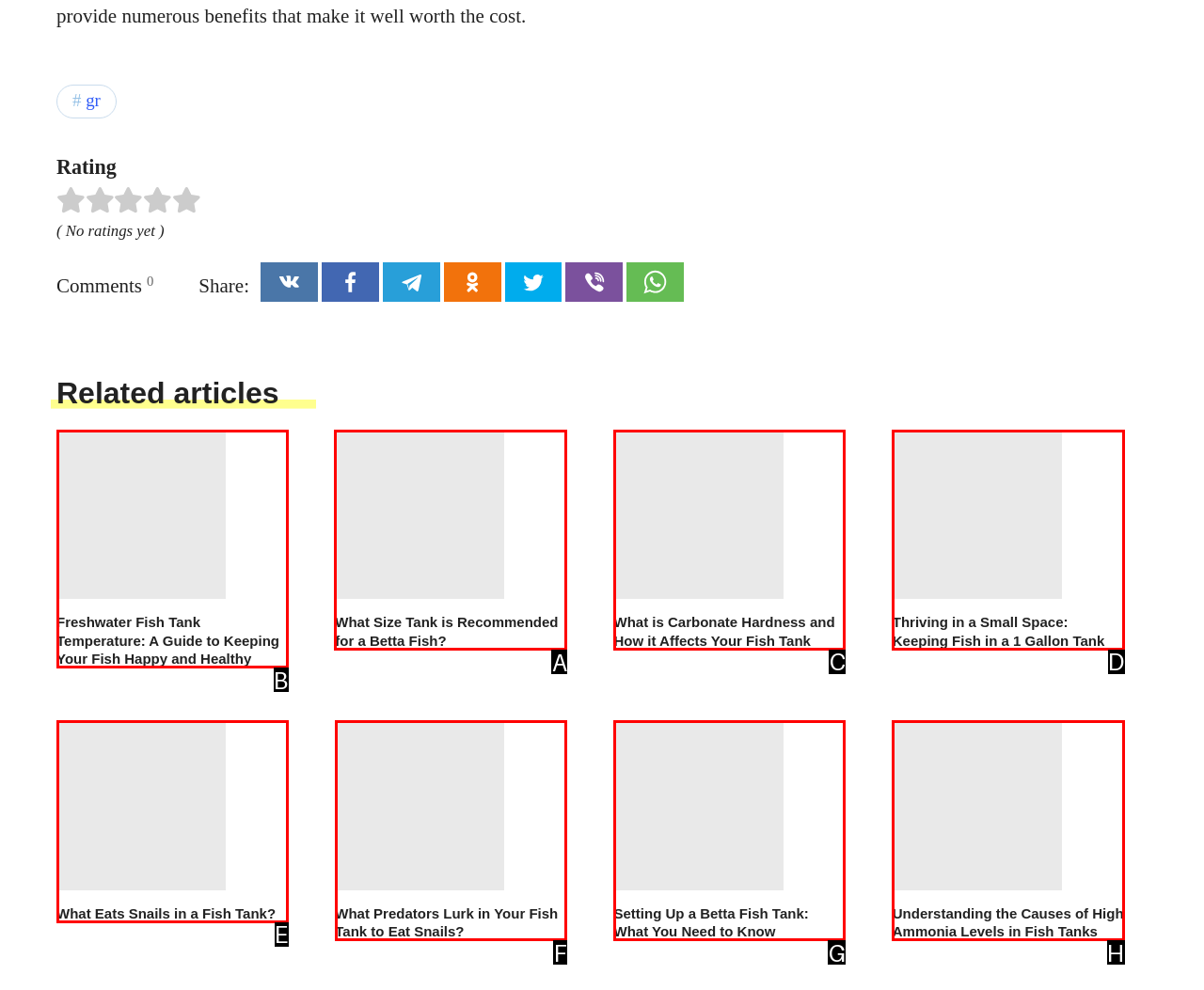Tell me which letter I should select to achieve the following goal: View the 'What Size Tank is Recommended for a Betta Fish?' article
Answer with the corresponding letter from the provided options directly.

A